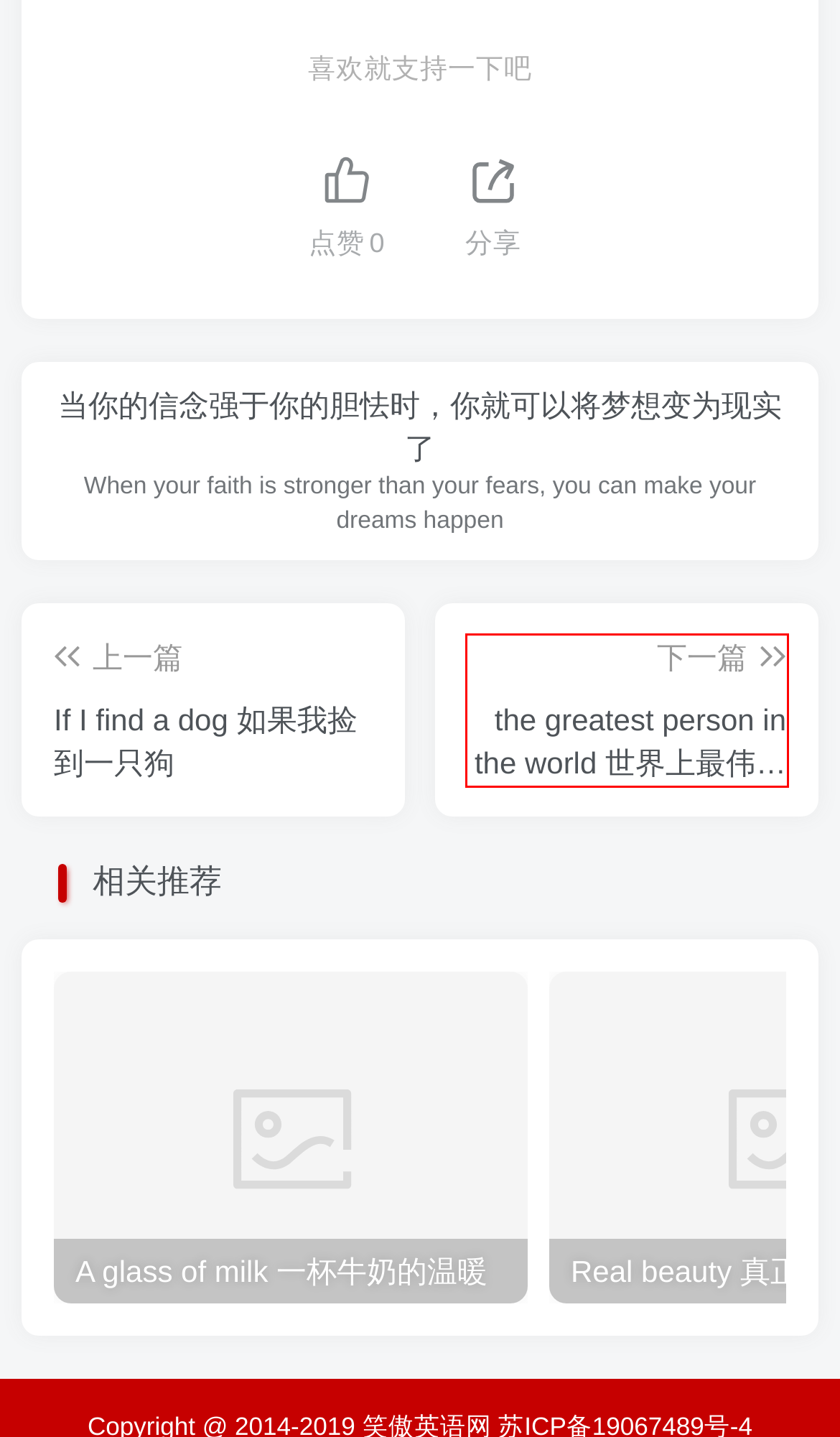A screenshot of a webpage is given, marked with a red bounding box around a UI element. Please select the most appropriate webpage description that fits the new page after clicking the highlighted element. Here are the candidates:
A. liuying-笑傲英语网
B. A glass of milk 一杯牛奶的温暖-笑傲英语网
C. 英语学习方法总结 小学、初中、高中 _笑傲英语网
D. If I find a dog 如果我捡到一只狗-笑傲英语网
E. Gifts from the heart  来自内心的礼物-笑傲英语网
F. the greatest person in the world 世界上最伟大的人-笑傲英语网
G. 趣味英语_笑傲英语网
H. 英语名言警句、优美句子、经典语句，名人名言大全带翻译_笑傲英语网

F